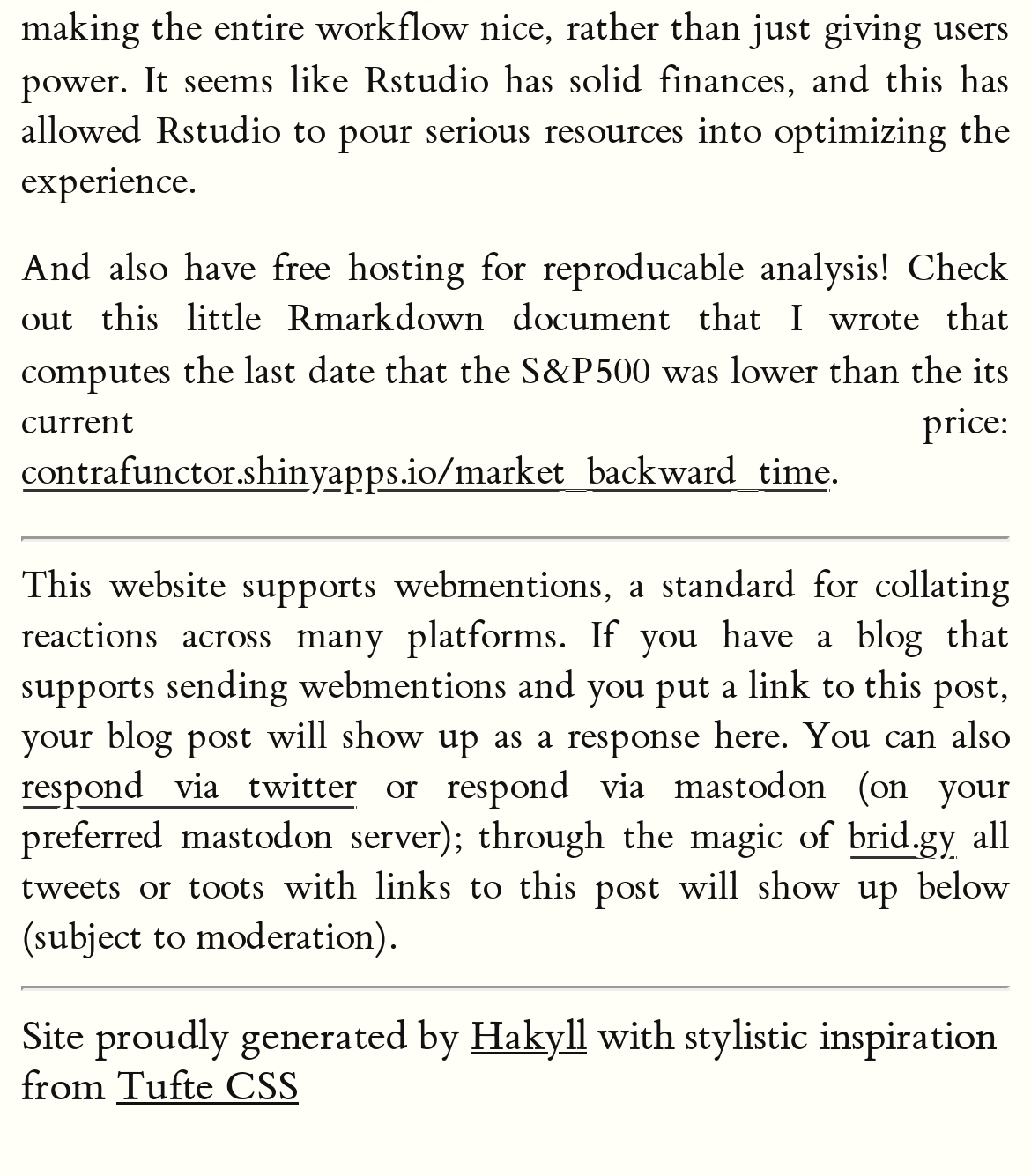Please provide the bounding box coordinate of the region that matches the element description: Tufte CSS. Coordinates should be in the format (top-left x, top-left y, bottom-right x, bottom-right y) and all values should be between 0 and 1.

[0.113, 0.904, 0.29, 0.946]